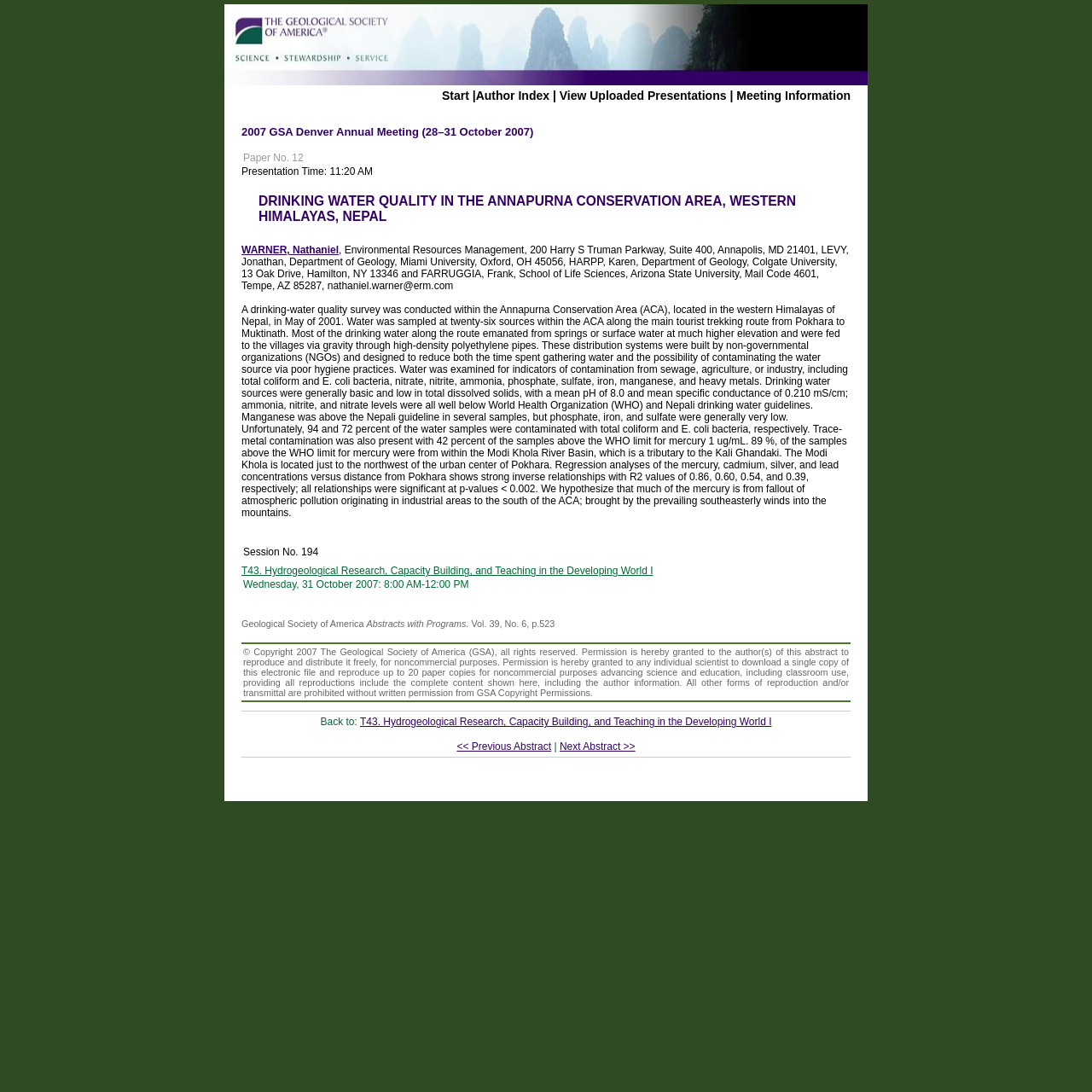Please find the bounding box coordinates of the element that needs to be clicked to perform the following instruction: "Visit client website". The bounding box coordinates should be four float numbers between 0 and 1, represented as [left, top, right, bottom].

[0.205, 0.071, 0.795, 0.08]